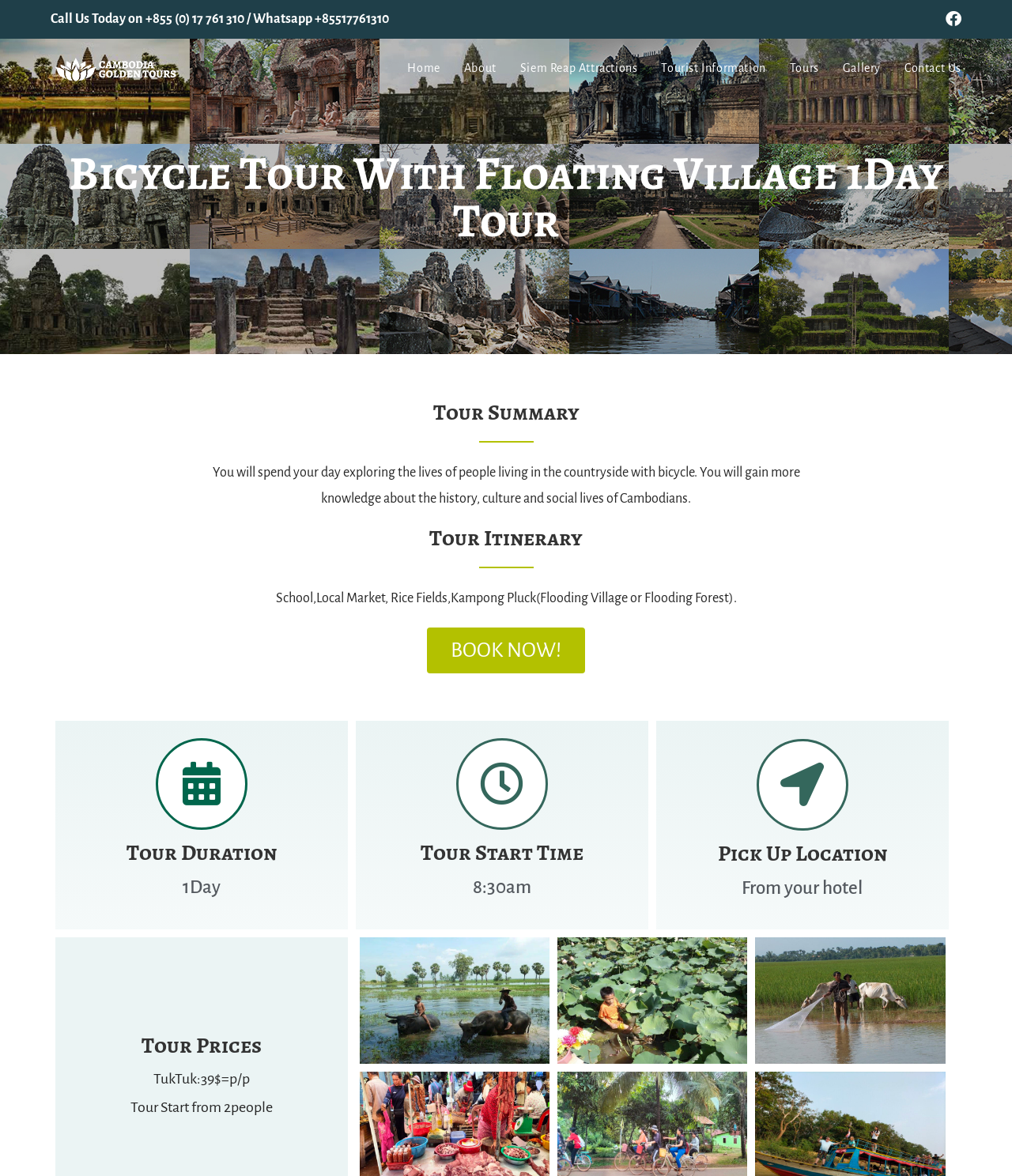Could you provide the bounding box coordinates for the portion of the screen to click to complete this instruction: "Shop for books"?

None